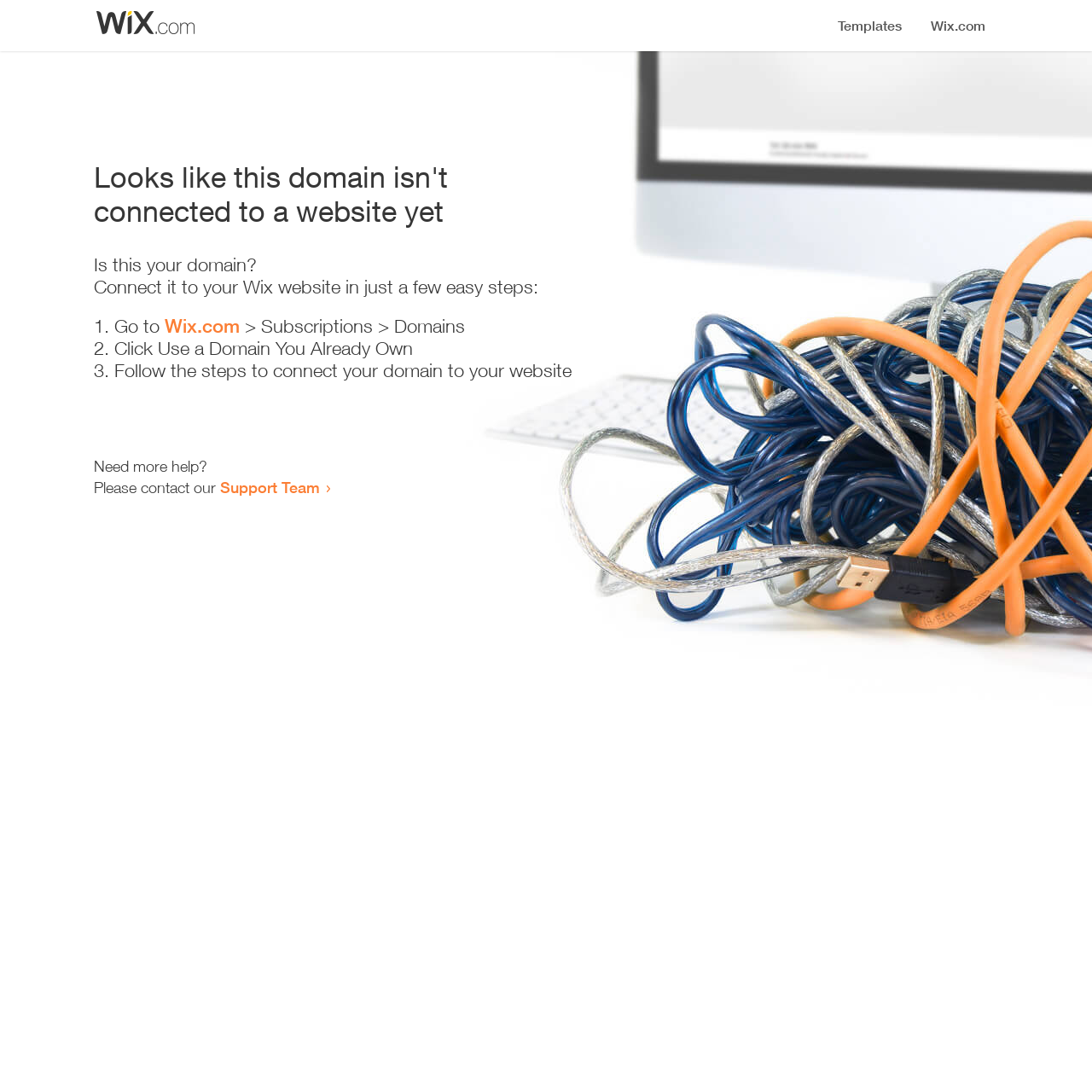Generate a thorough explanation of the webpage's elements.

The webpage appears to be an error page, indicating that a domain is not connected to a website yet. At the top, there is a small image, likely a logo or icon. Below the image, a prominent heading reads "Looks like this domain isn't connected to a website yet". 

Underneath the heading, there is a series of instructions to connect the domain to a Wix website. The instructions are presented in a step-by-step format, with each step numbered and accompanied by a brief description. The first step is to go to Wix.com, followed by navigating to the Subscriptions and Domains section. The second step is to click "Use a Domain You Already Own", and the third step is to follow the instructions to connect the domain to the website.

At the bottom of the page, there is a section offering additional help, with a message "Need more help?" followed by an invitation to contact the Support Team via a link.